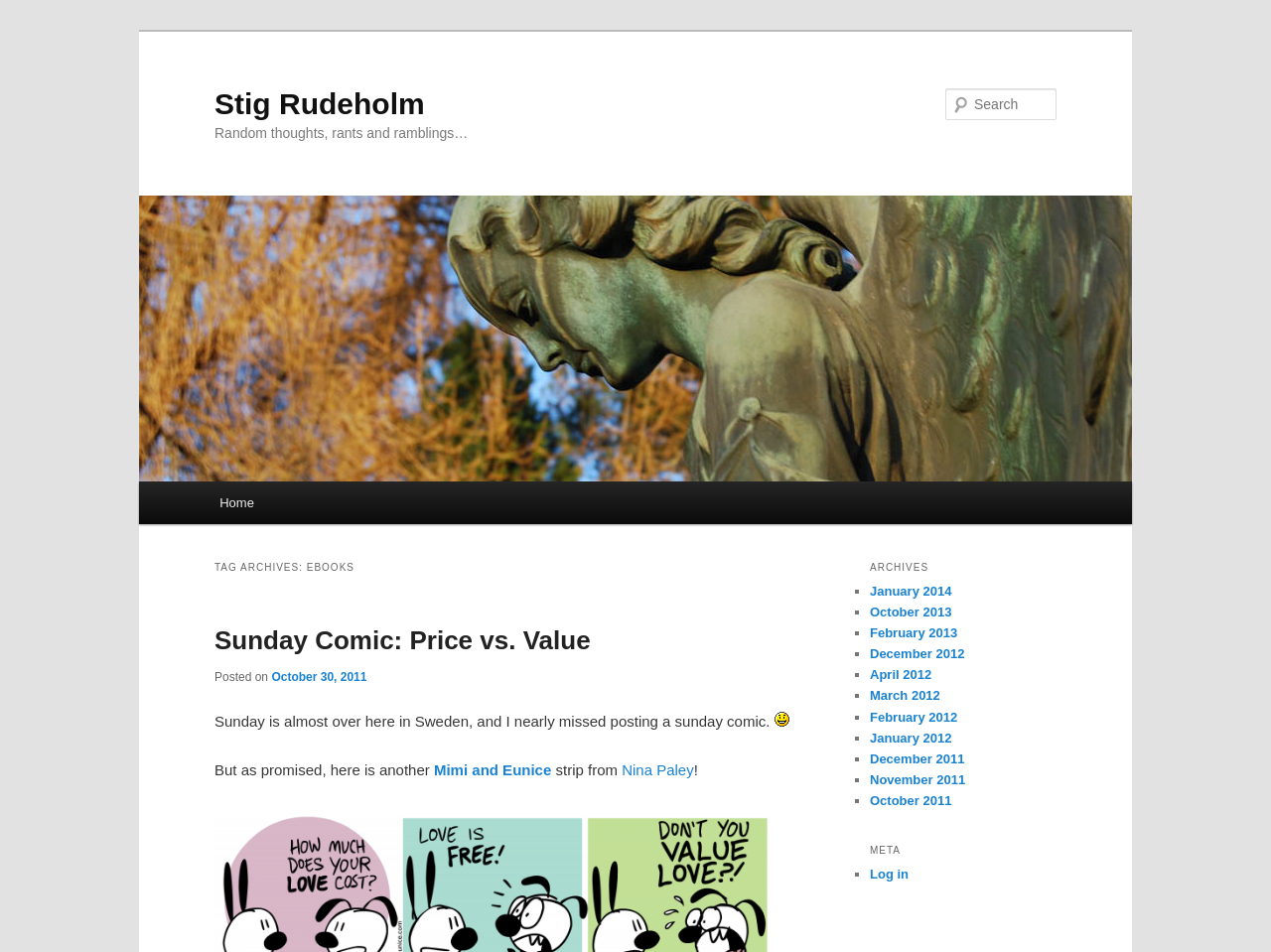With reference to the screenshot, provide a detailed response to the question below:
What is the topic of the tag archive?

The topic of the tag archive is 'EBOOKS' because it is mentioned in the heading 'TAG ARCHIVES: EBOOKS' which is located above the list of archives.